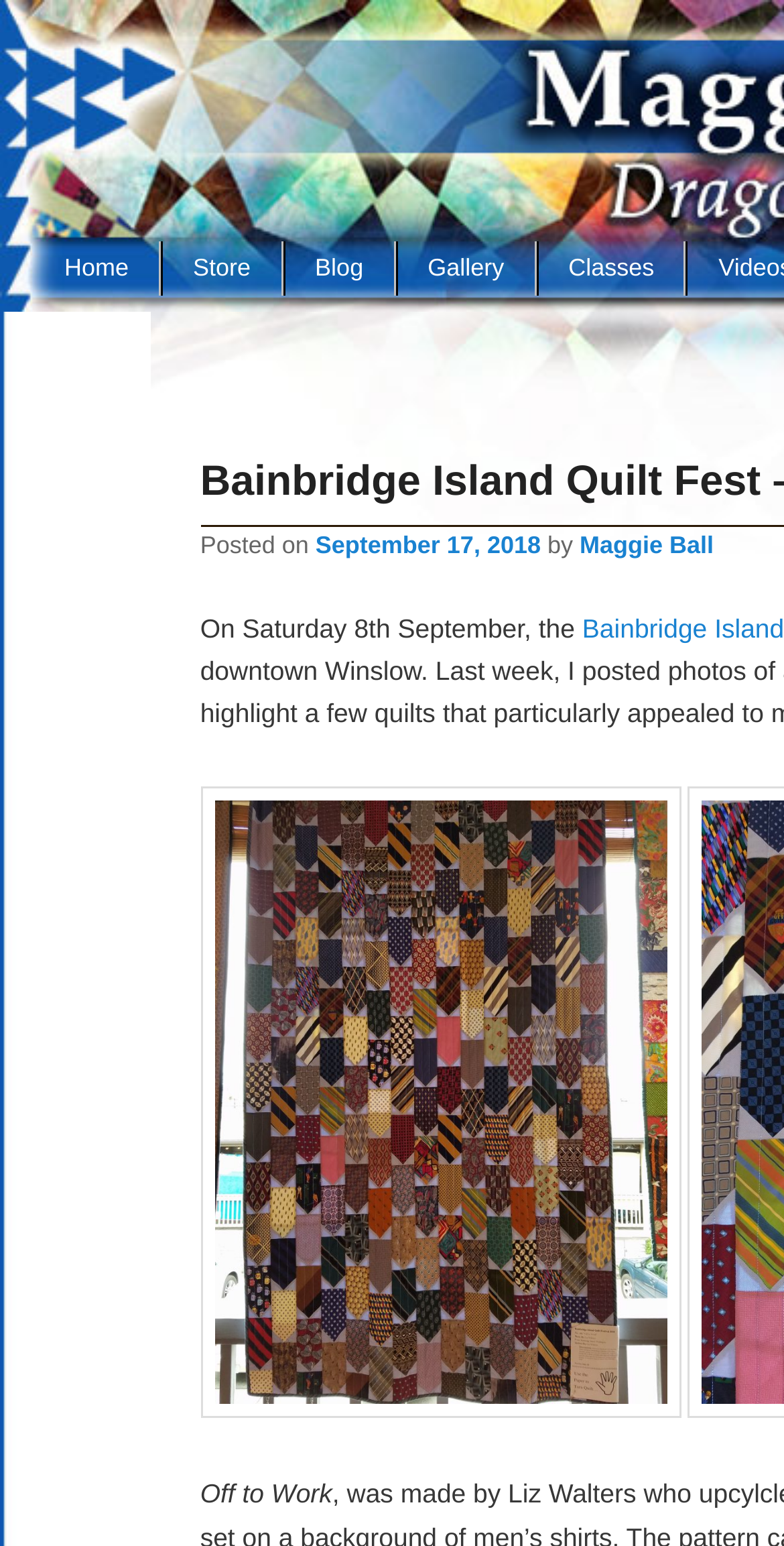Look at the image and write a detailed answer to the question: 
What are the navigation links on the top of the webpage?

The navigation links on the top of the webpage can be found by examining the links at the top of the webpage, which are 'Home', 'Store', 'Blog', 'Gallery', and 'Classes'.